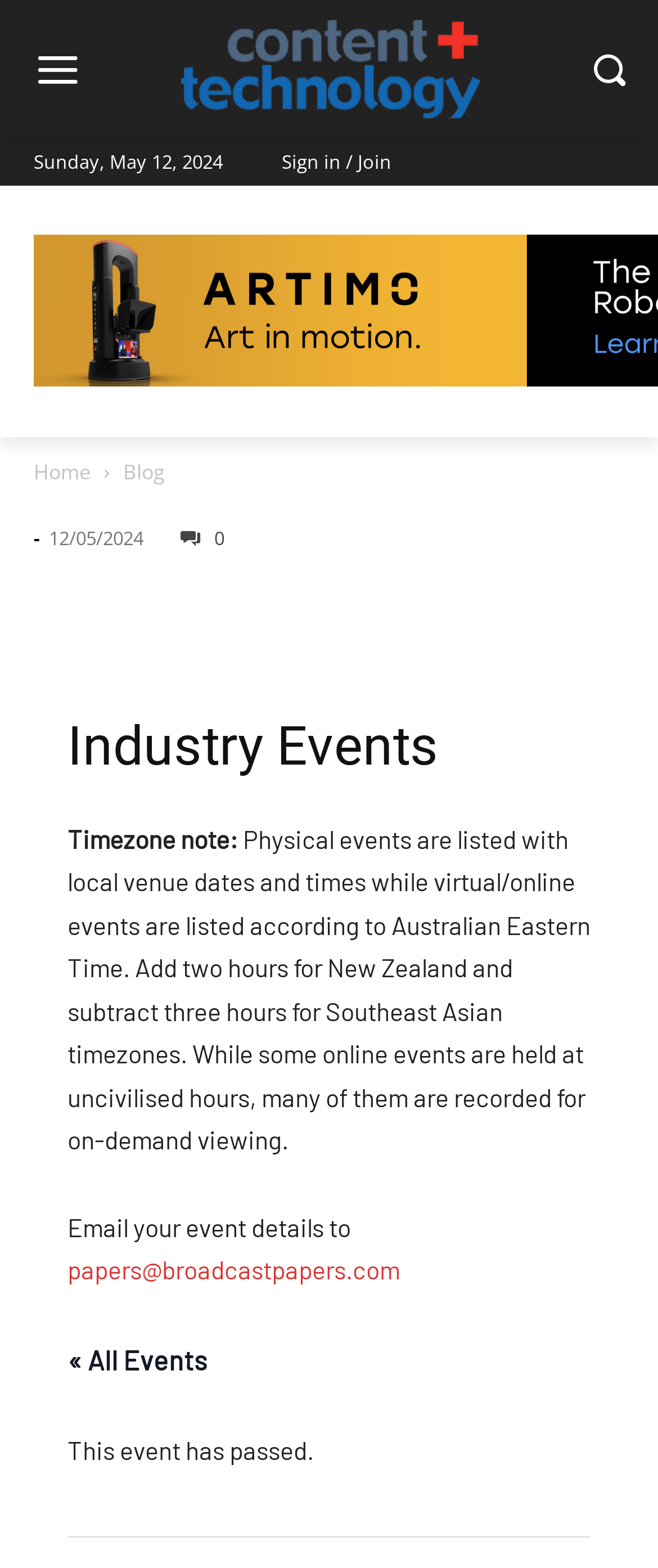Using the image as a reference, answer the following question in as much detail as possible:
What is the date displayed on the webpage?

I found the date 'Sunday, May 12, 2024' displayed on the webpage, which is located at the top section of the page, indicating the current date.